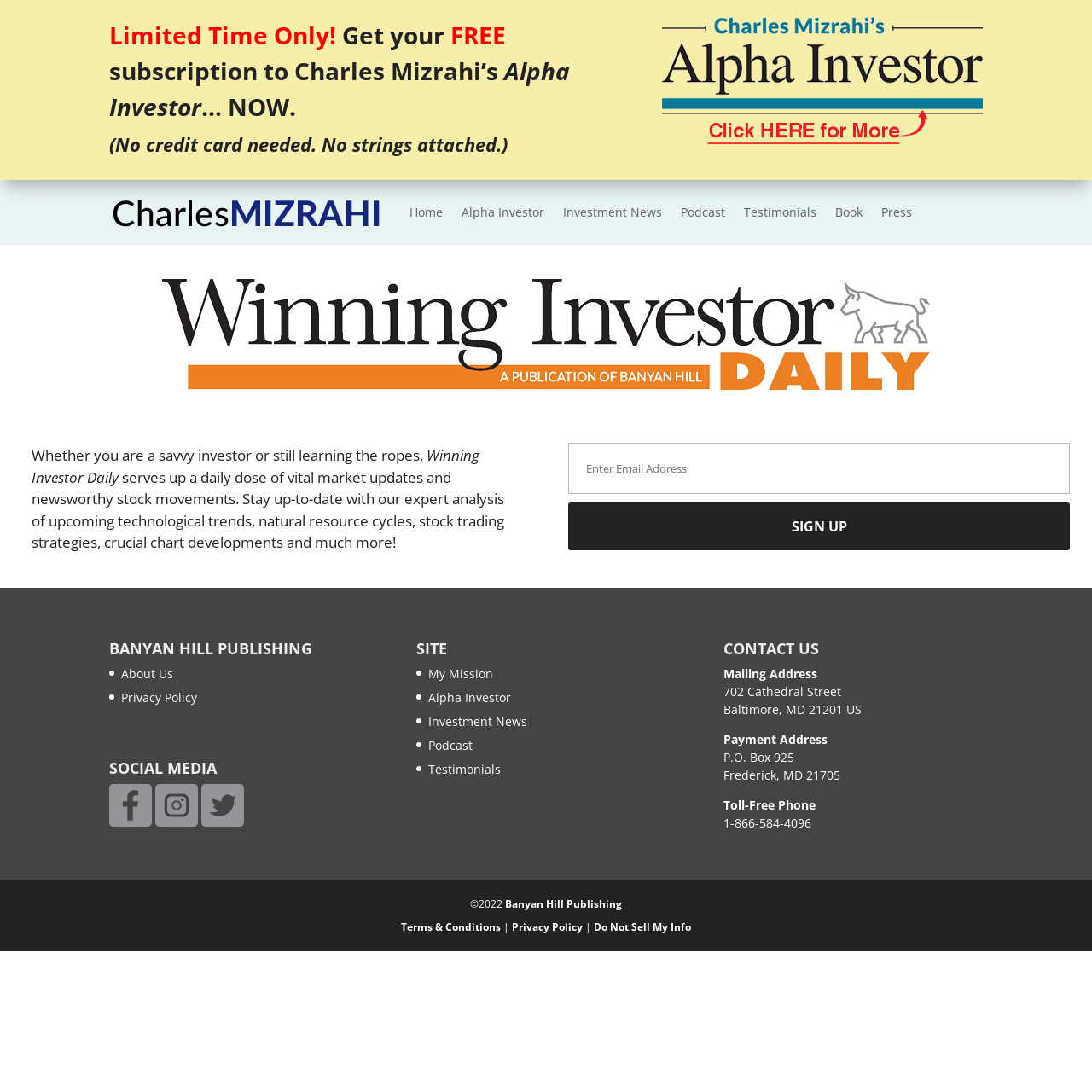What is the name of the newsletter?
Based on the image, respond with a single word or phrase.

Winning Investor Daily